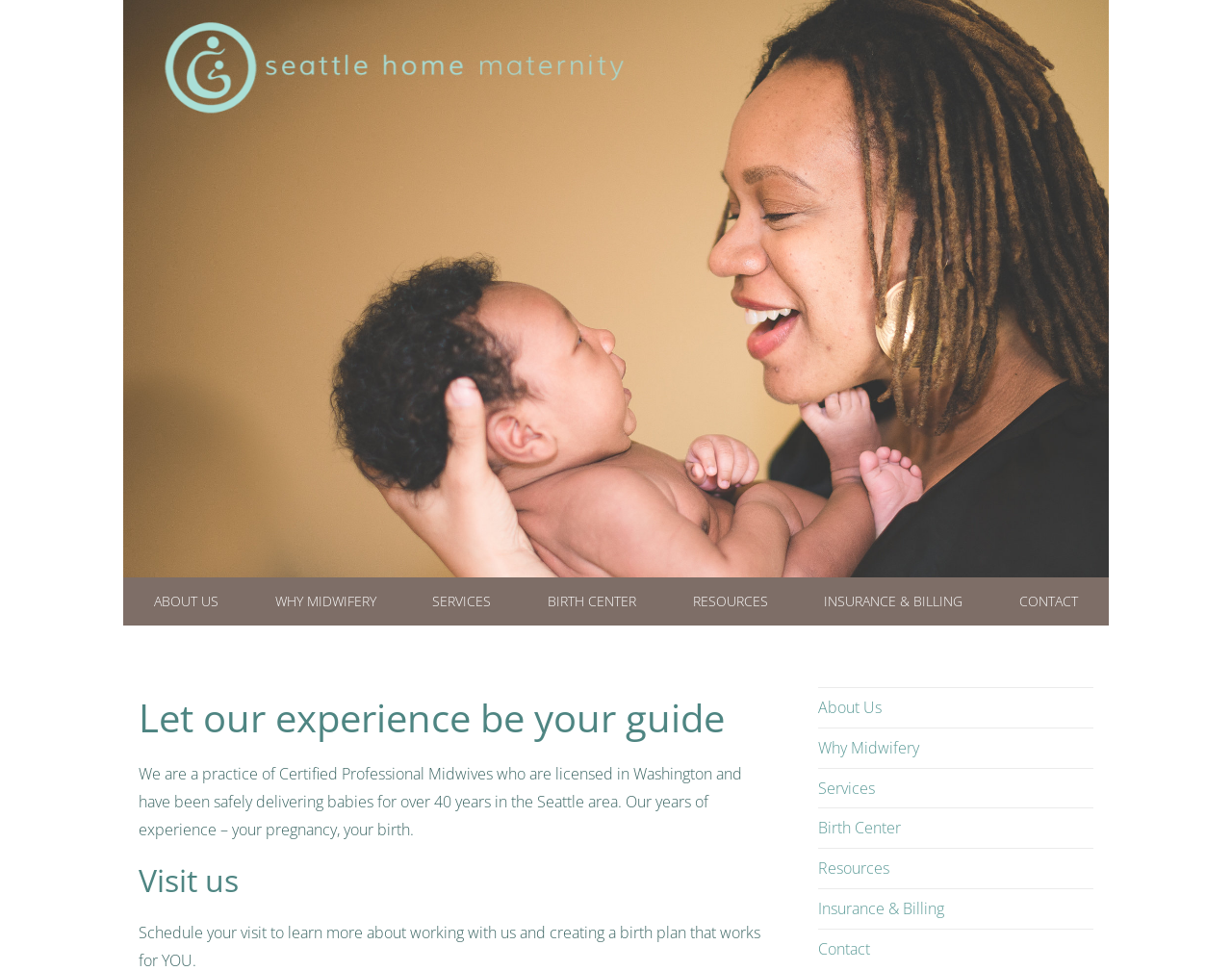Based on the element description: "Insurance & Billing", identify the UI element and provide its bounding box coordinates. Use four float numbers between 0 and 1, [left, top, right, bottom].

[0.656, 0.595, 0.794, 0.644]